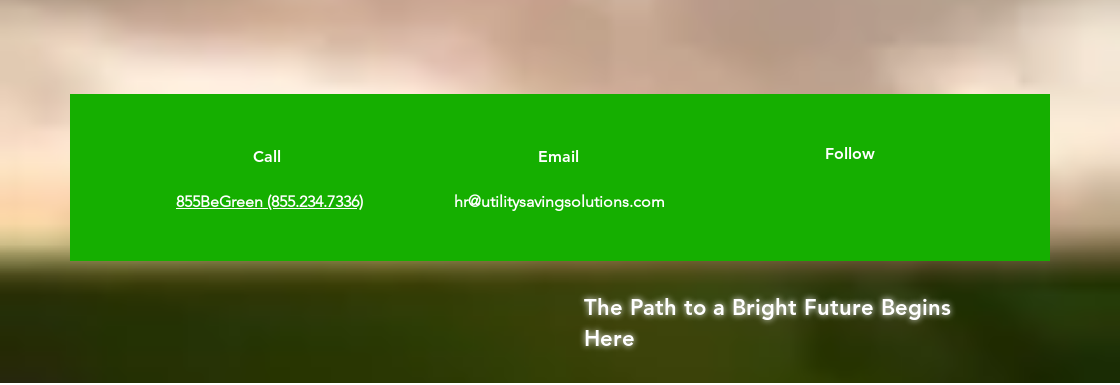What is the email address provided?
Please provide a comprehensive answer based on the visual information in the image.

The email address is provided in the 'Email' section of the banner, facilitating easy communication with the company.